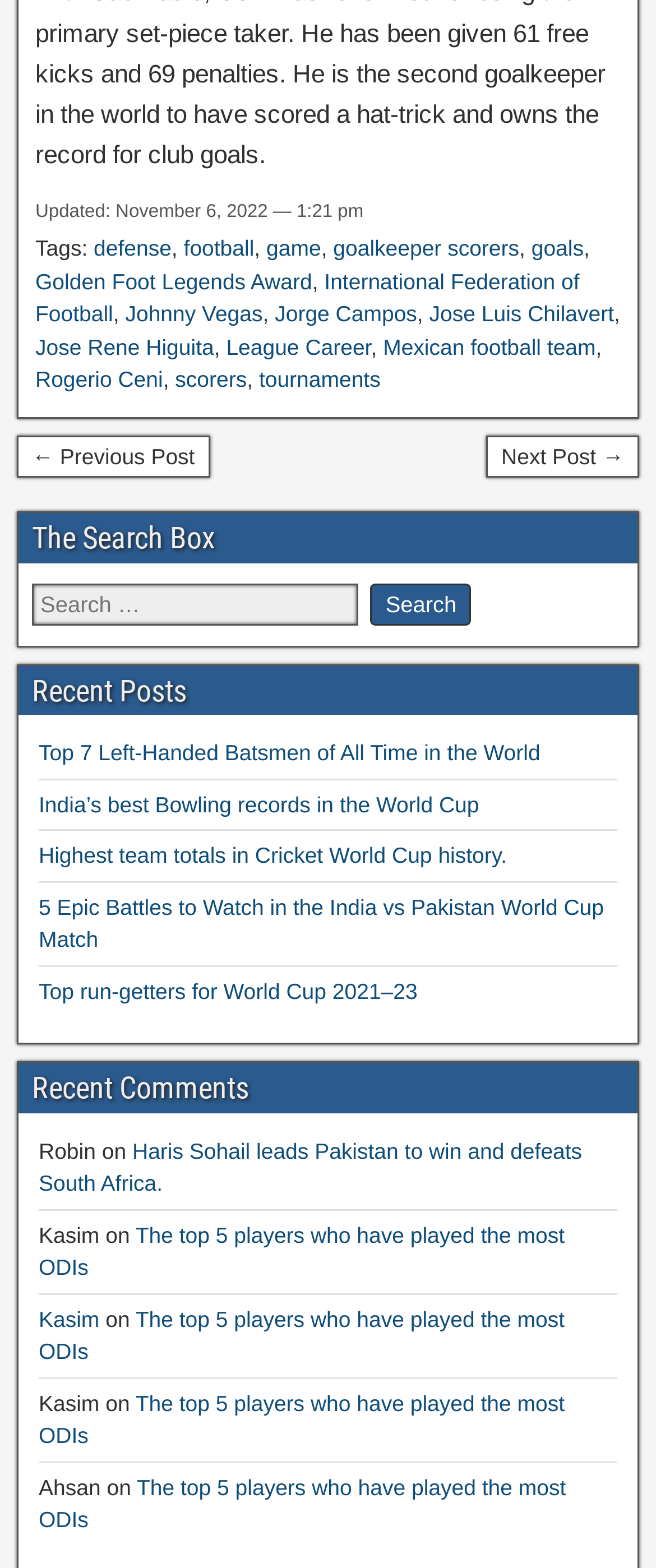Identify the bounding box coordinates of the specific part of the webpage to click to complete this instruction: "Go to the previous post".

[0.026, 0.277, 0.32, 0.305]